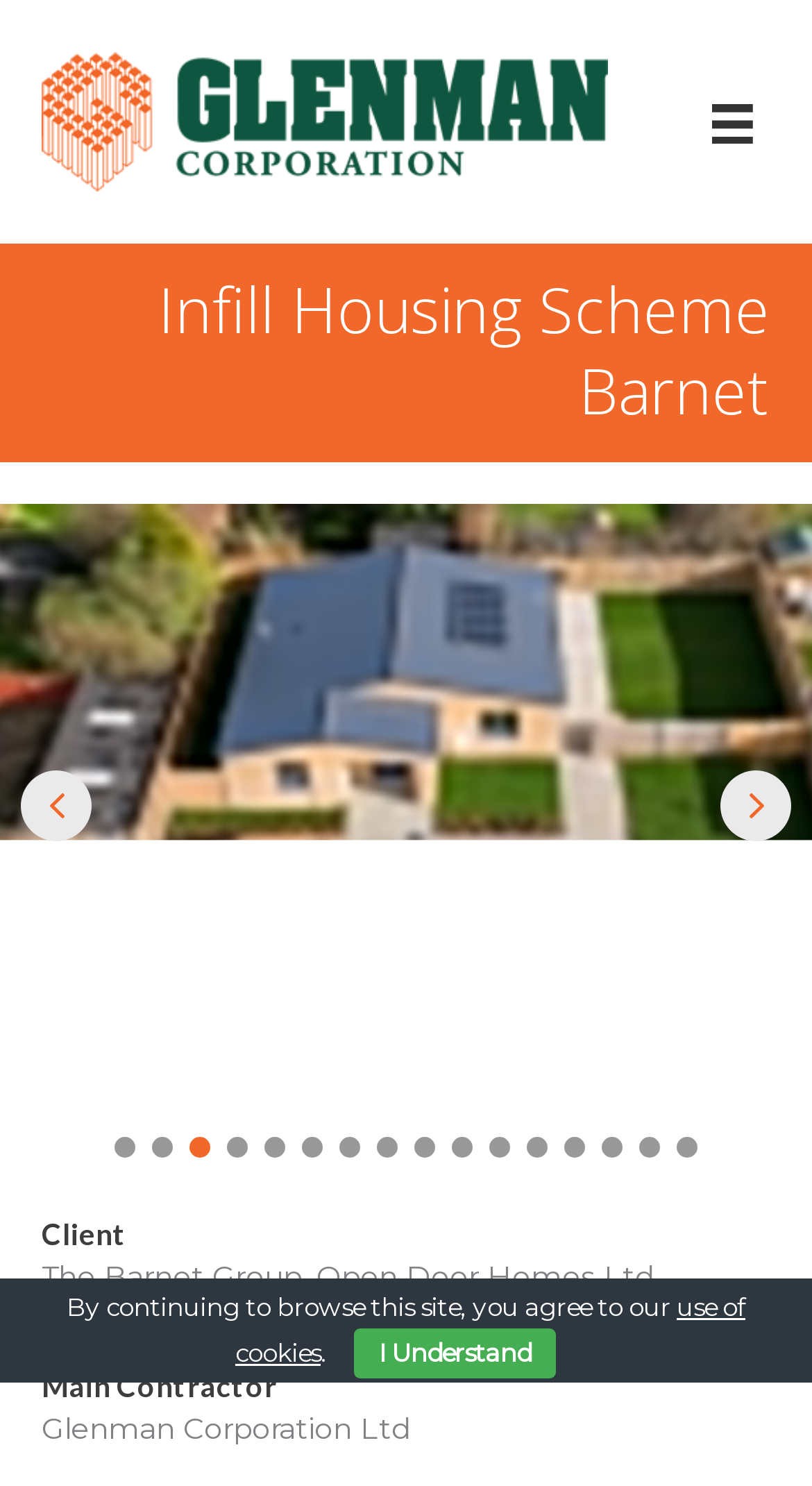Could you determine the bounding box coordinates of the clickable element to complete the instruction: "Go to the next slide"? Provide the coordinates as four float numbers between 0 and 1, i.e., [left, top, right, bottom].

[0.887, 0.519, 0.974, 0.567]